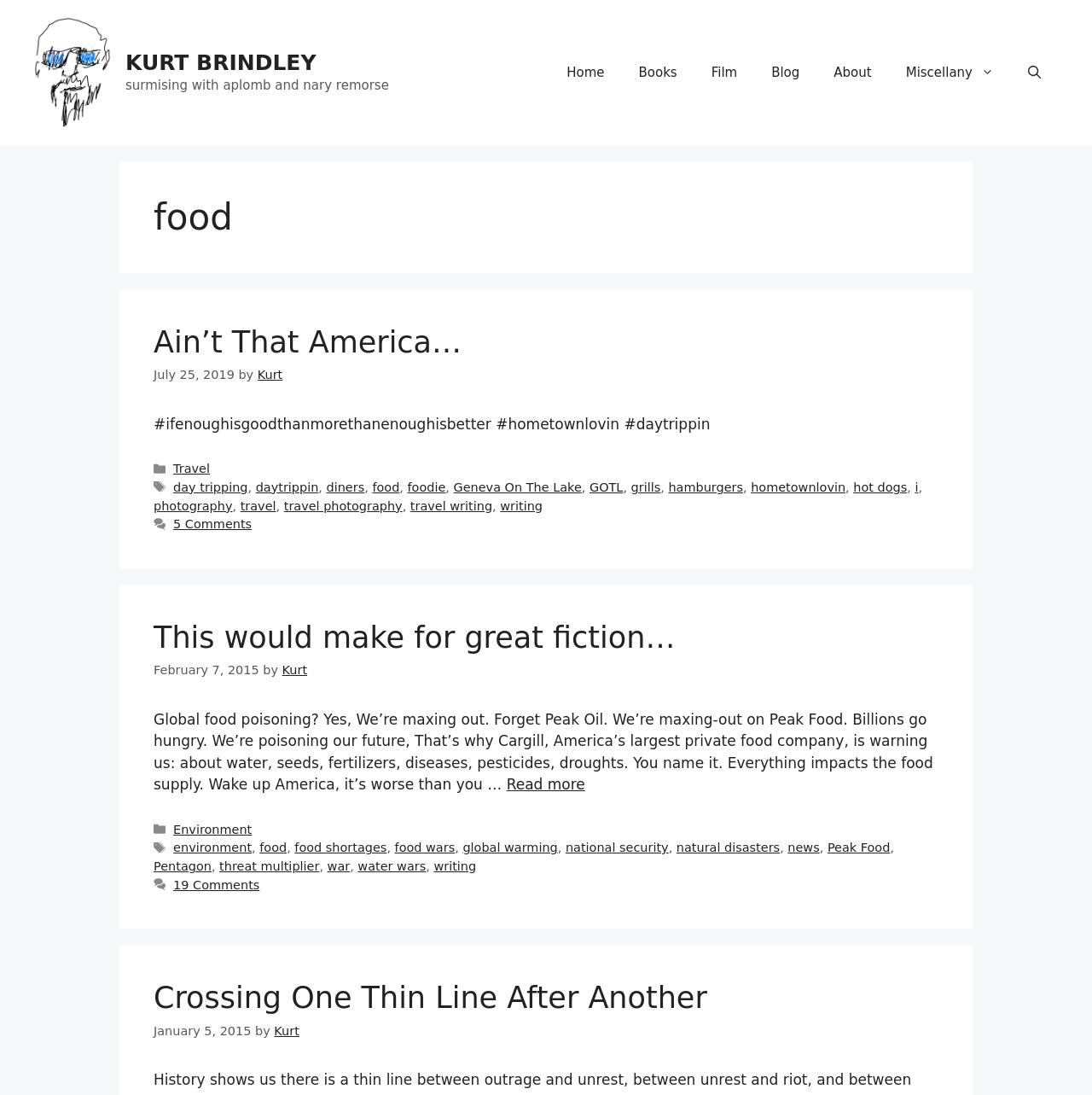Identify the bounding box of the UI component described as: "Home".

[0.503, 0.043, 0.569, 0.089]